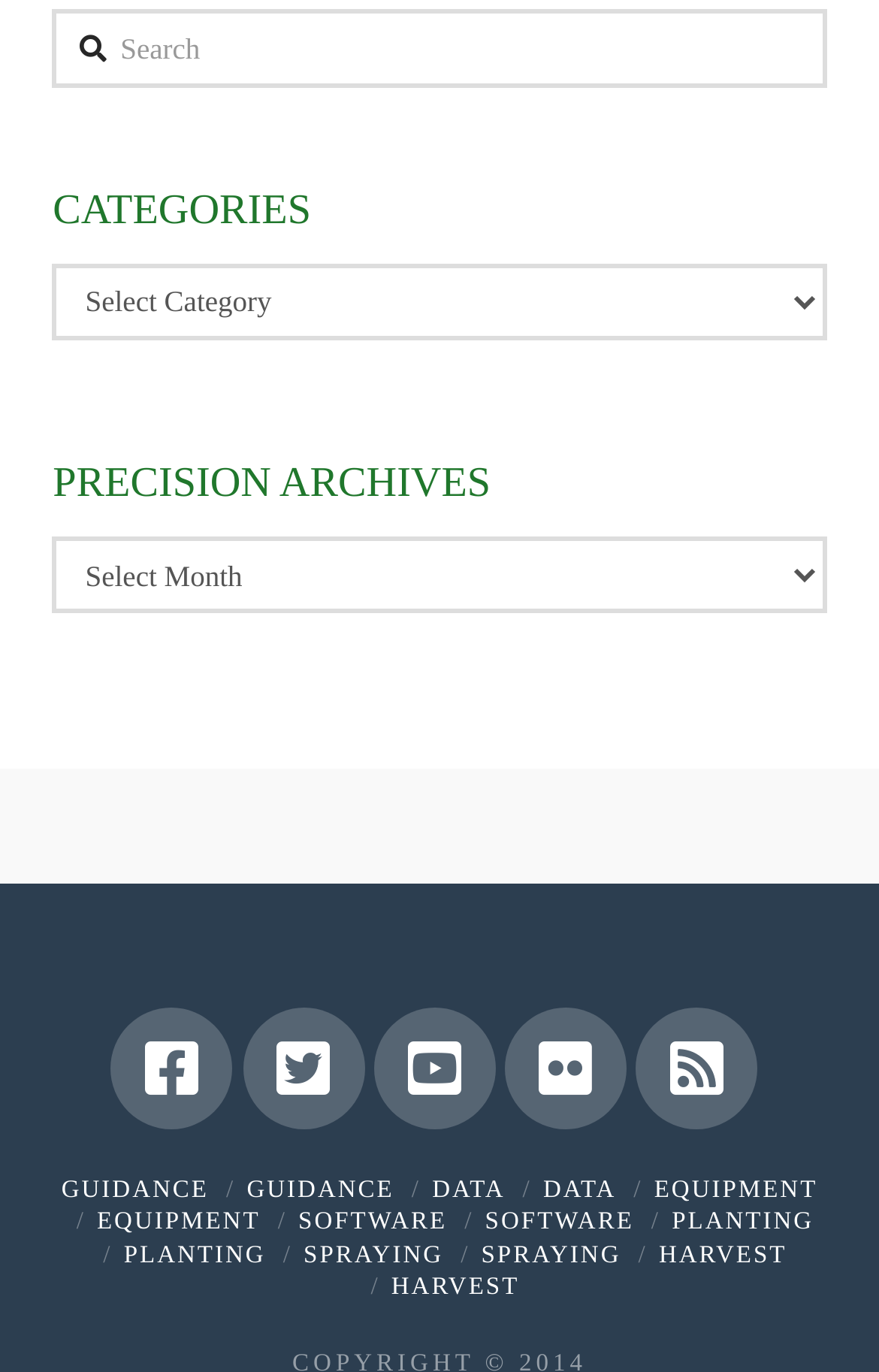Determine the bounding box coordinates for the clickable element required to fulfill the instruction: "Select a category". Provide the coordinates as four float numbers between 0 and 1, i.e., [left, top, right, bottom].

[0.06, 0.192, 0.94, 0.248]